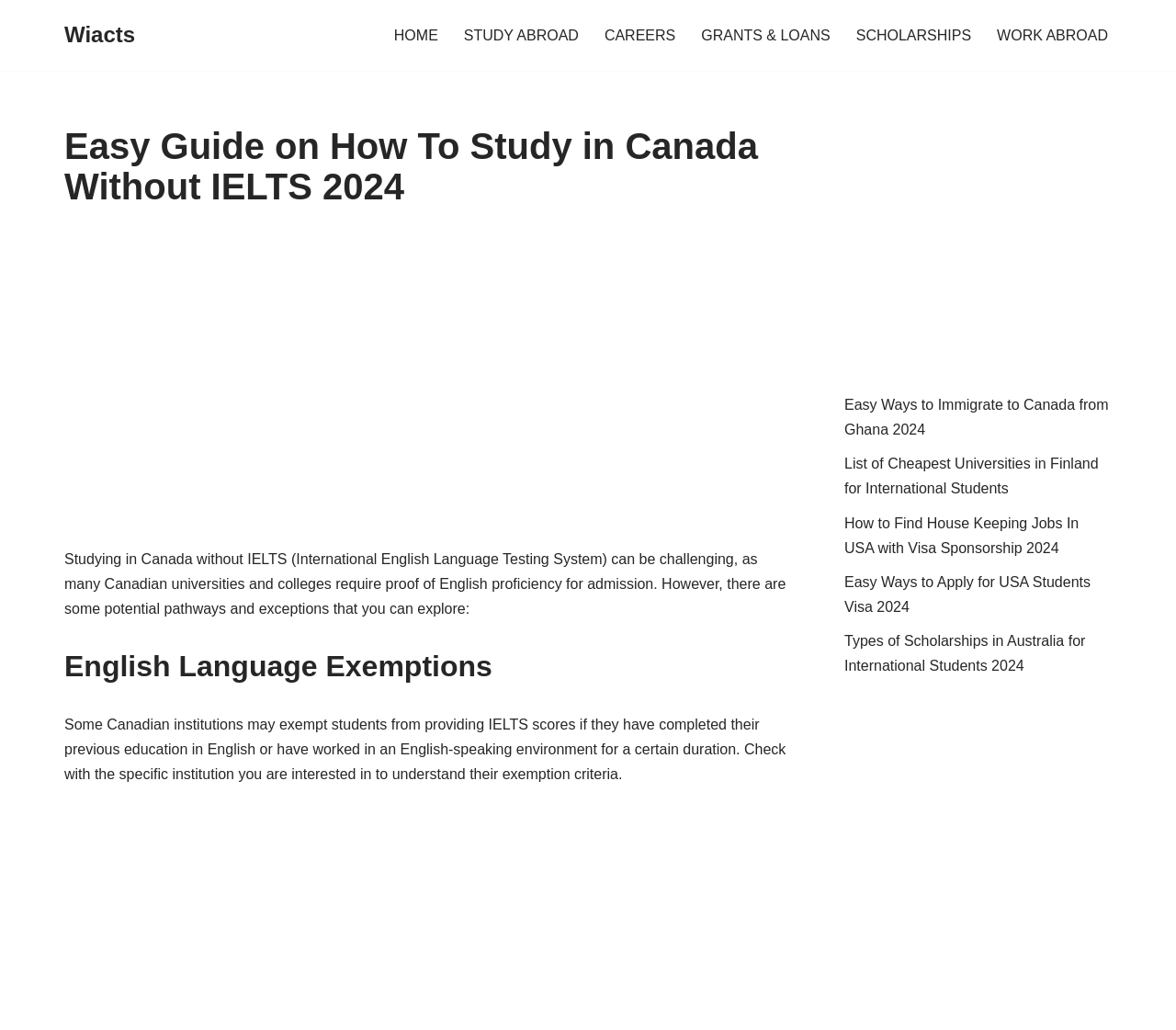What is the purpose of the links at the bottom of the page?
Using the visual information, respond with a single word or phrase.

Related articles